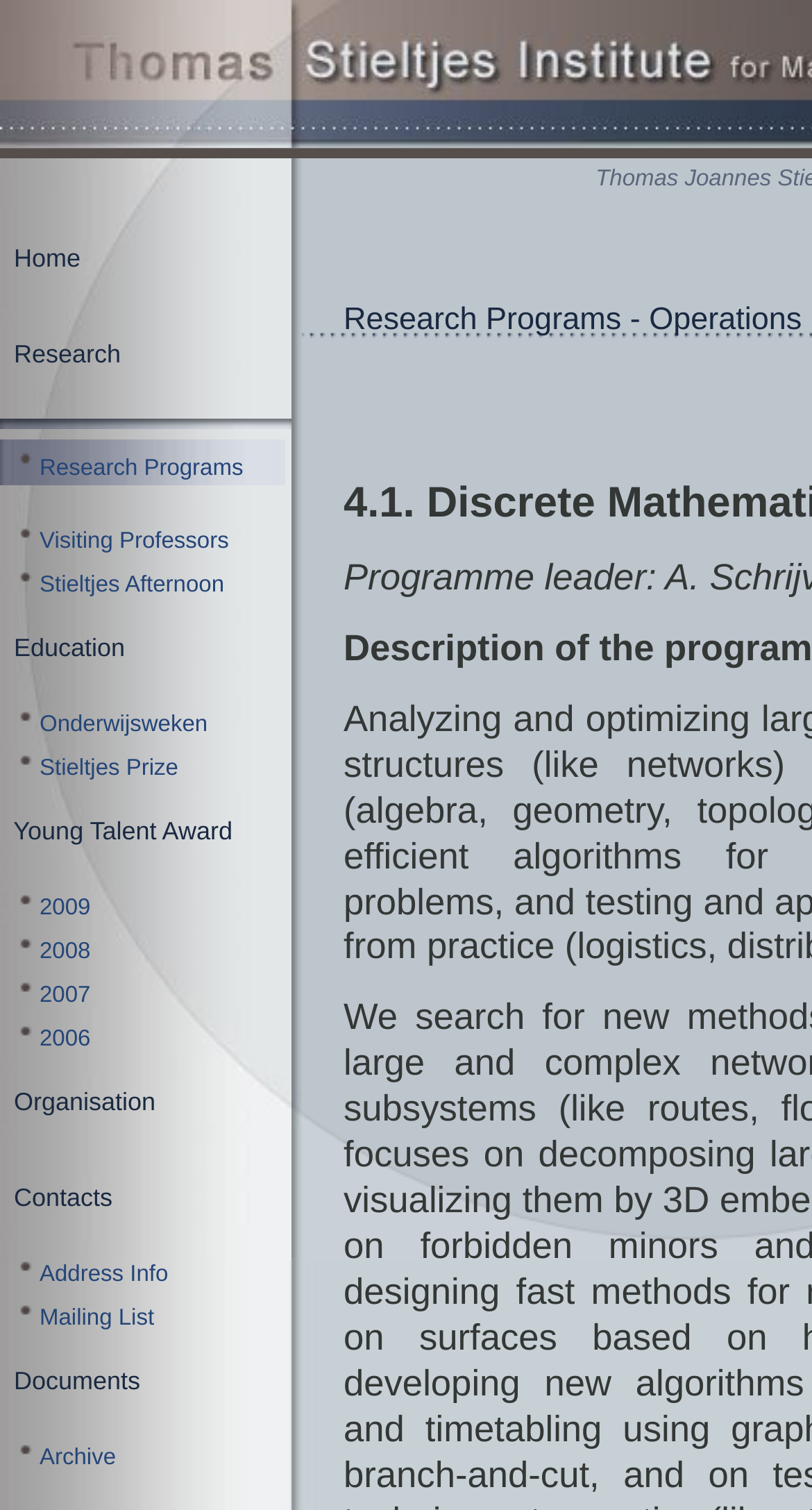What is the name of the award mentioned on the webpage?
Answer the question with a detailed and thorough explanation.

By scanning the grid cells and links on the webpage, we can find two award names mentioned: Stieltjes Prize and Young Talent Award. These awards are likely related to the research or education activities of the institute.